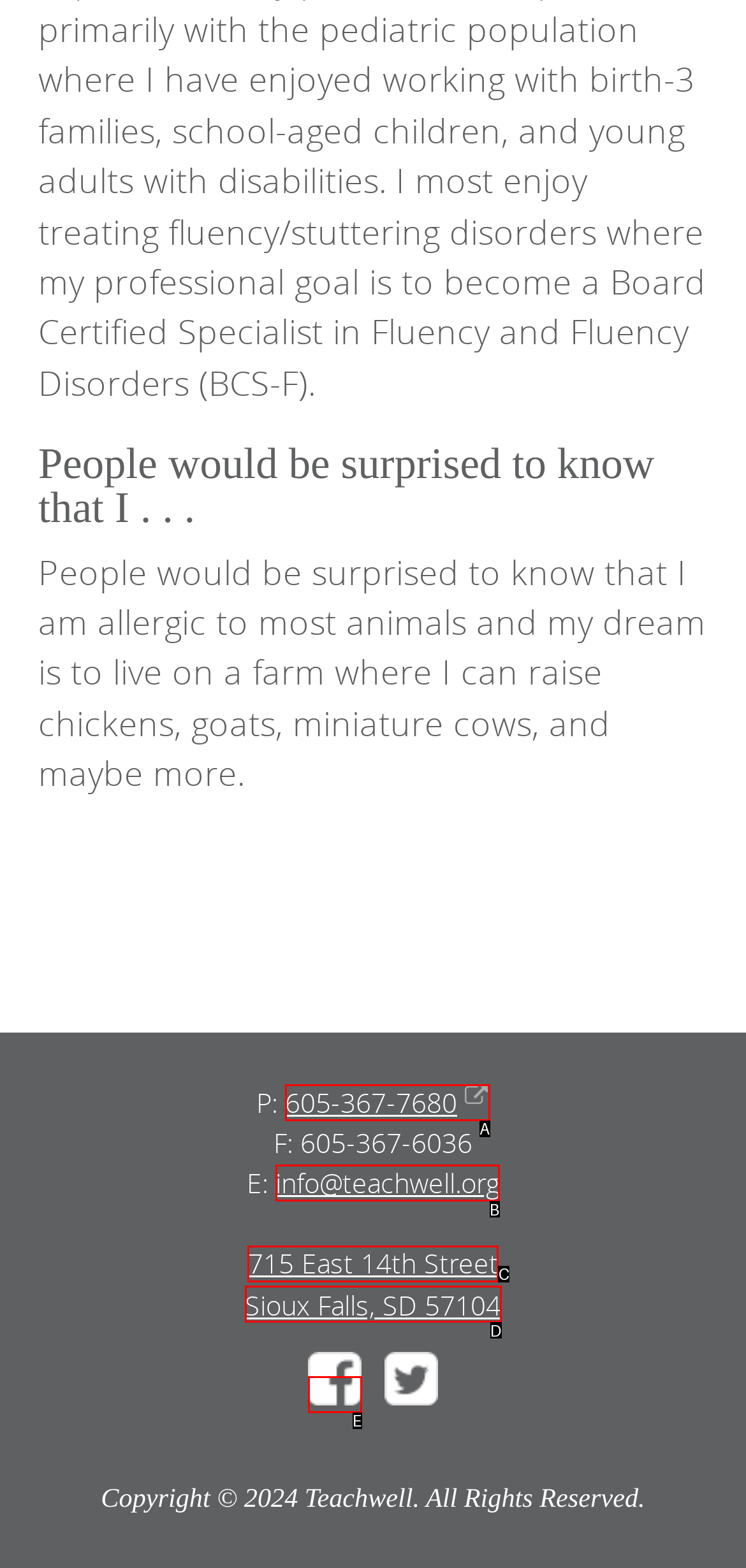Assess the description: 605-367-7680 and select the option that matches. Provide the letter of the chosen option directly from the given choices.

A